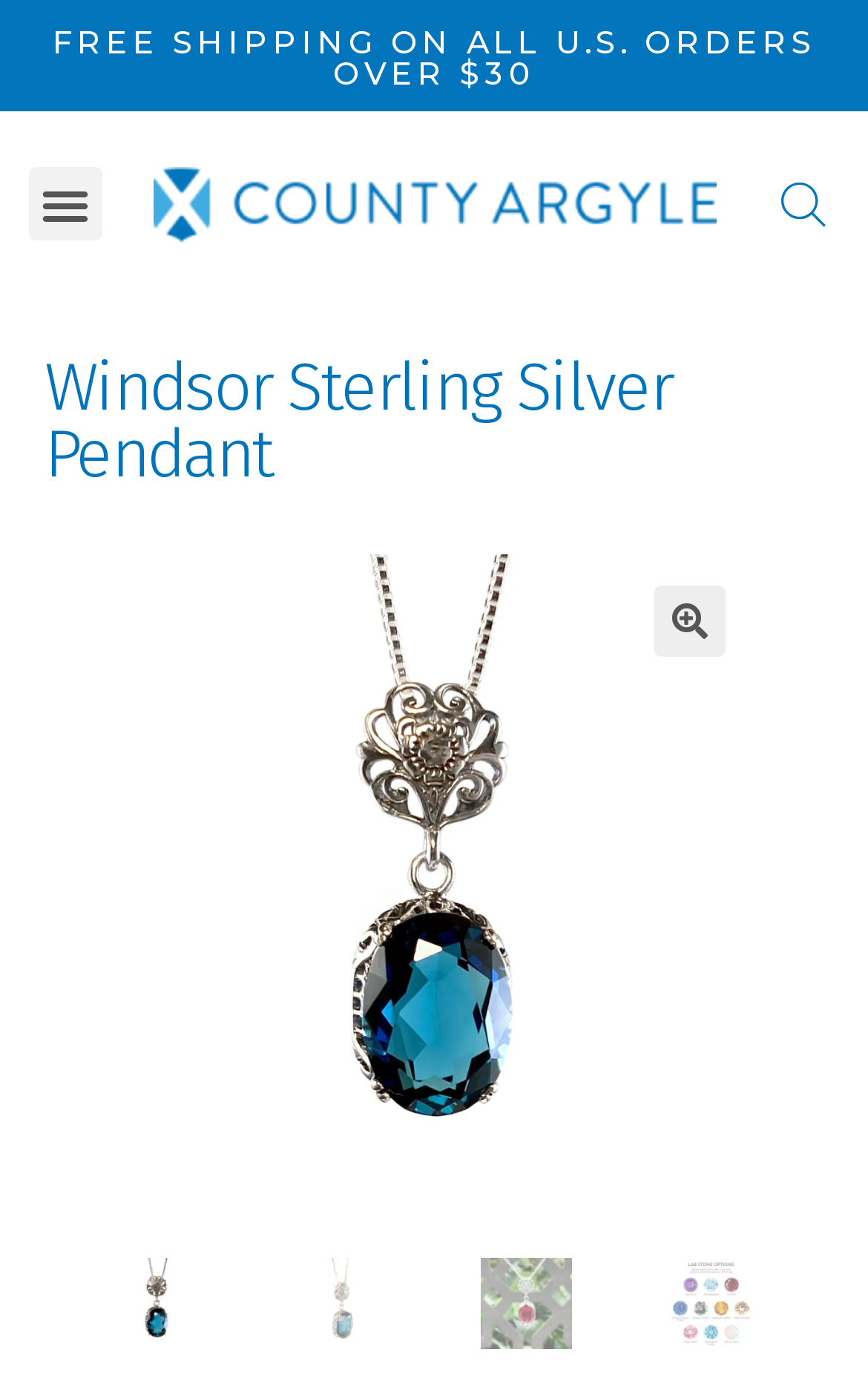Can you find and generate the webpage's heading?

Windsor Sterling Silver Pendant